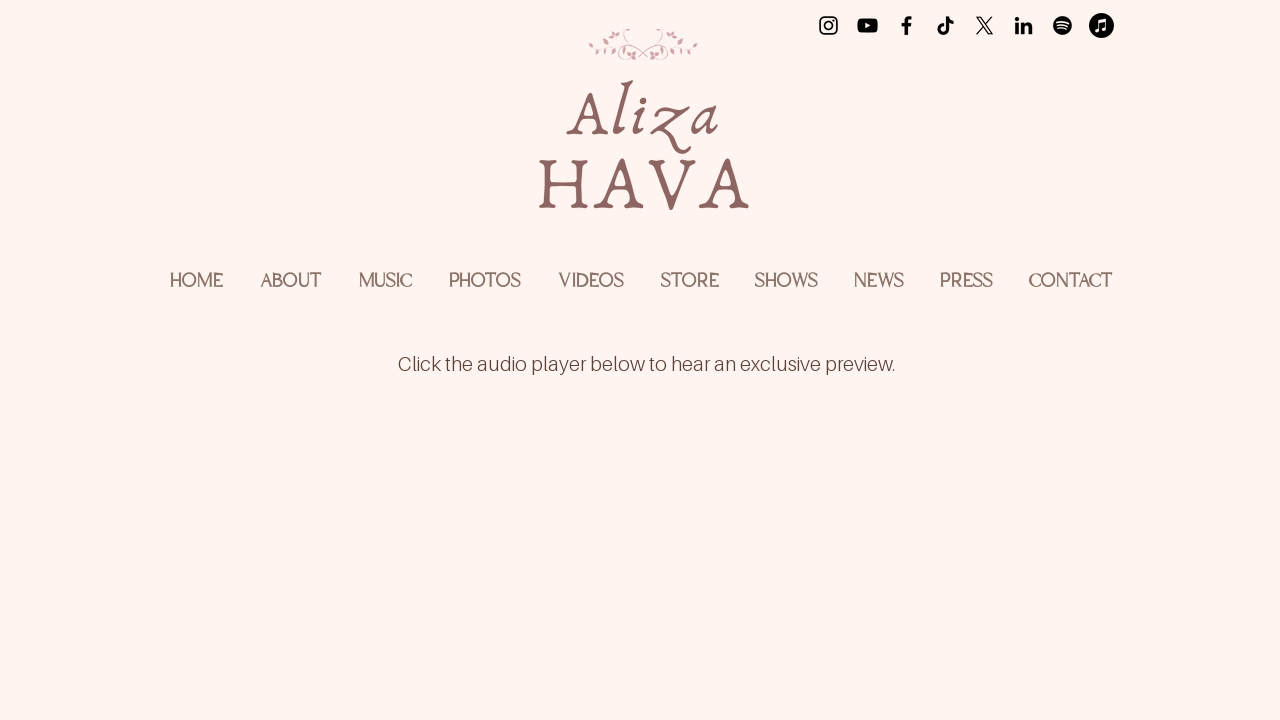Using the elements shown in the image, answer the question comprehensively: How many navigation links are available?

The navigation section at the top of the page contains 11 links, including HOME, ABOUT, MUSIC, PHOTOS, VIDEOS, STORE, SHOWS, NEWS, PRESS, and CONTACT.